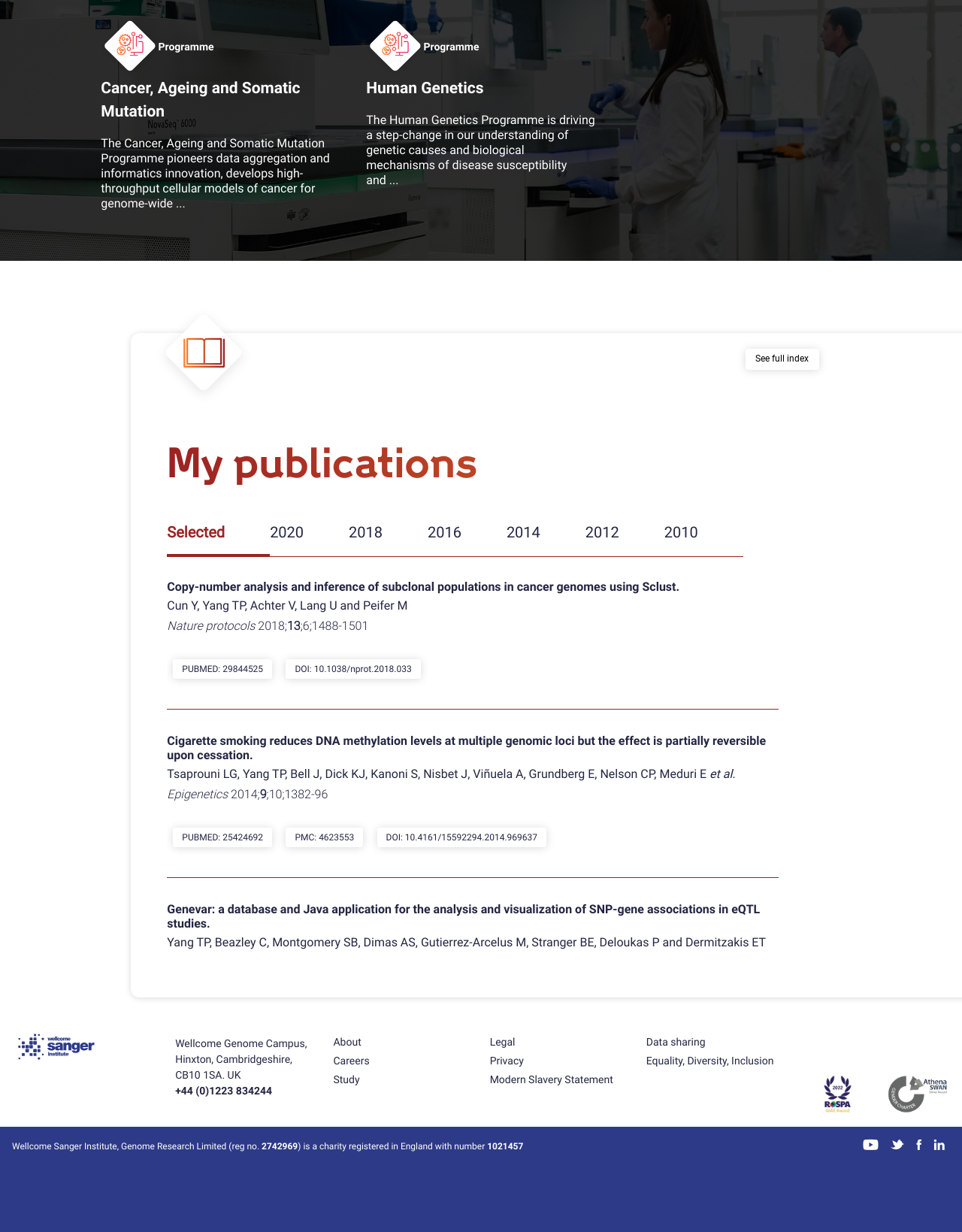Based on the element description Privacy, identify the bounding box of the UI element in the given webpage screenshot. The coordinates should be in the format (top-left x, top-left y, bottom-right x, bottom-right y) and must be between 0 and 1.

[0.508, 0.857, 0.546, 0.867]